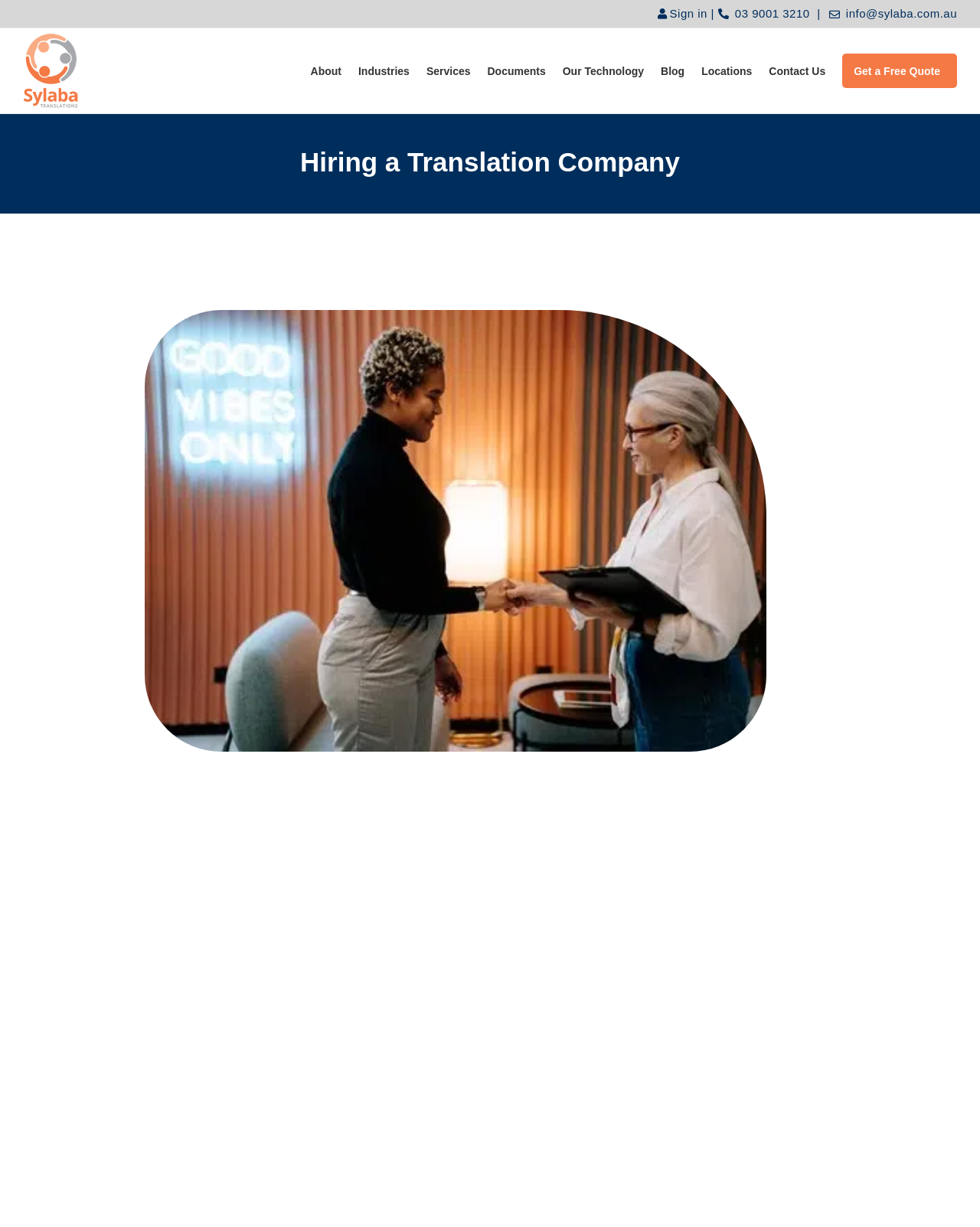Find and specify the bounding box coordinates that correspond to the clickable region for the instruction: "Navigate to About page".

[0.317, 0.044, 0.348, 0.072]